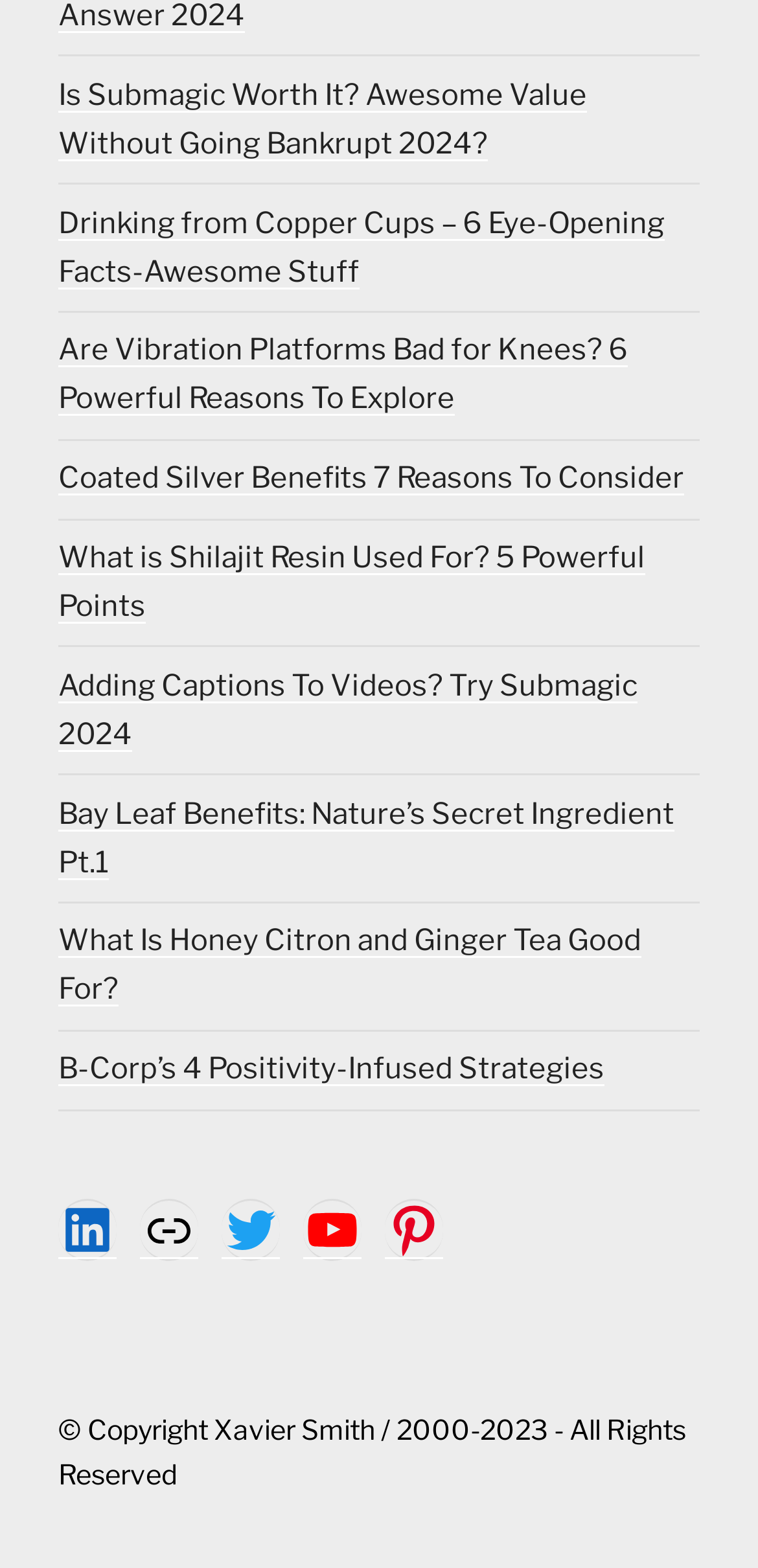Identify the bounding box for the UI element described as: "LinkedIn". Ensure the coordinates are four float numbers between 0 and 1, formatted as [left, top, right, bottom].

[0.077, 0.765, 0.154, 0.802]